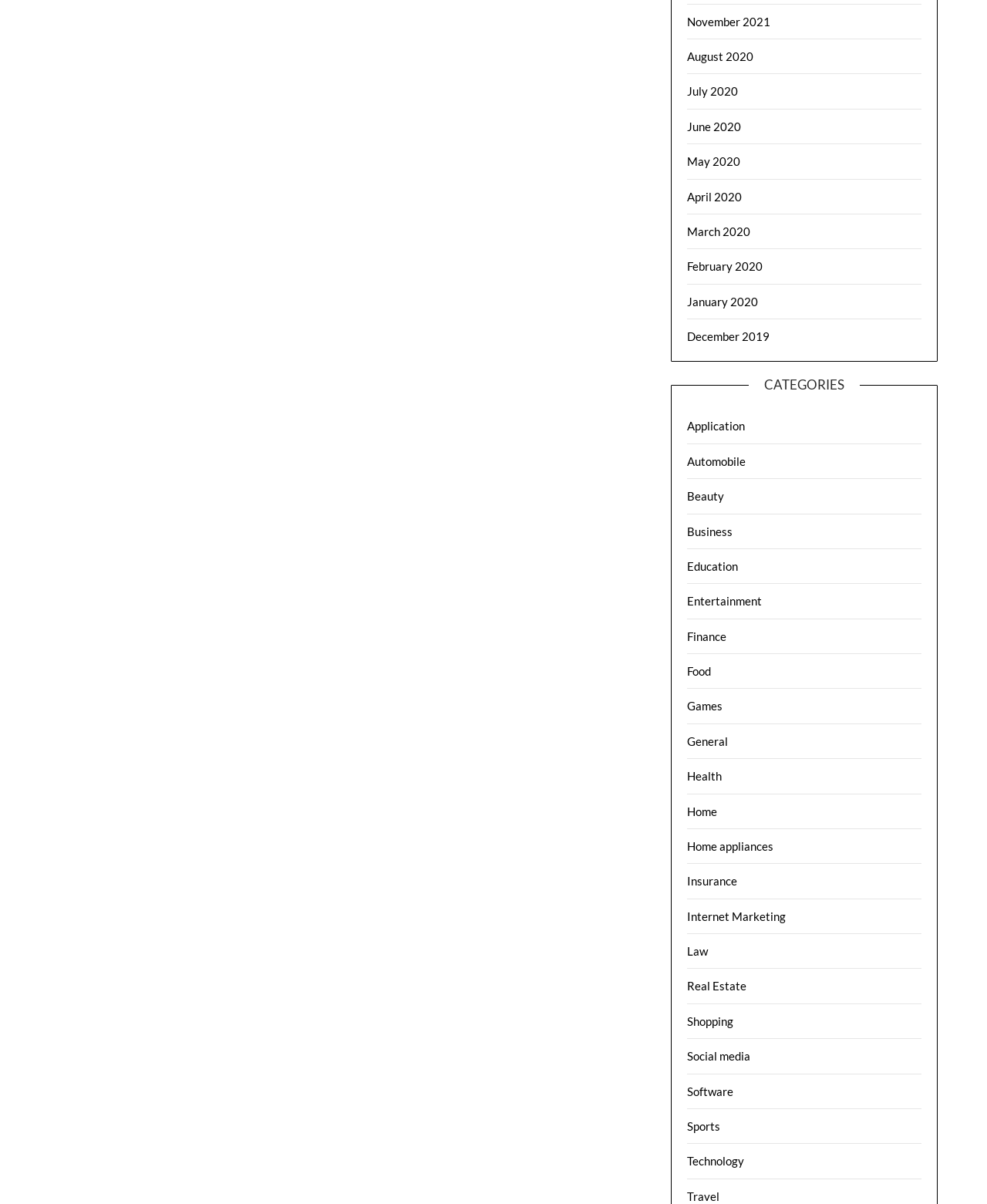Locate the bounding box coordinates of the UI element described by: "Technology". The bounding box coordinates should consist of four float numbers between 0 and 1, i.e., [left, top, right, bottom].

[0.696, 0.959, 0.754, 0.97]